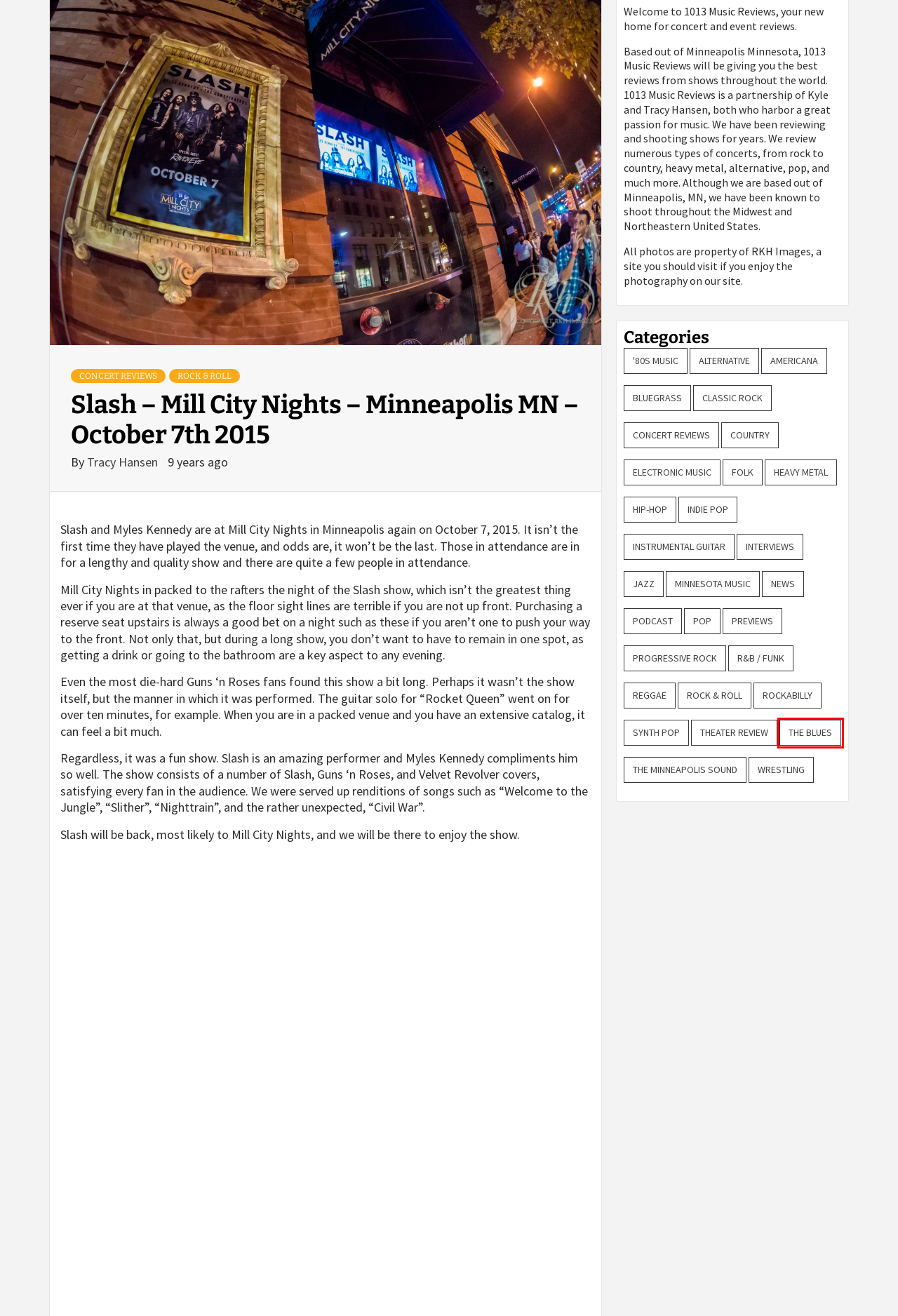You are looking at a webpage screenshot with a red bounding box around an element. Pick the description that best matches the new webpage after interacting with the element in the red bounding box. The possible descriptions are:
A. Classic Rock Archives - 1013 Music Reviews
B. Pop Archives - 1013 Music Reviews
C. The Minneapolis Sound Archives - 1013 Music Reviews
D. '80s Music Archives - 1013 Music Reviews
E. minnesota music Archives - 1013 Music Reviews
F. The Blues Archives - 1013 Music Reviews
G. Country Archives - 1013 Music Reviews
H. Tracy Hansen, Author at 1013 Music Reviews

F